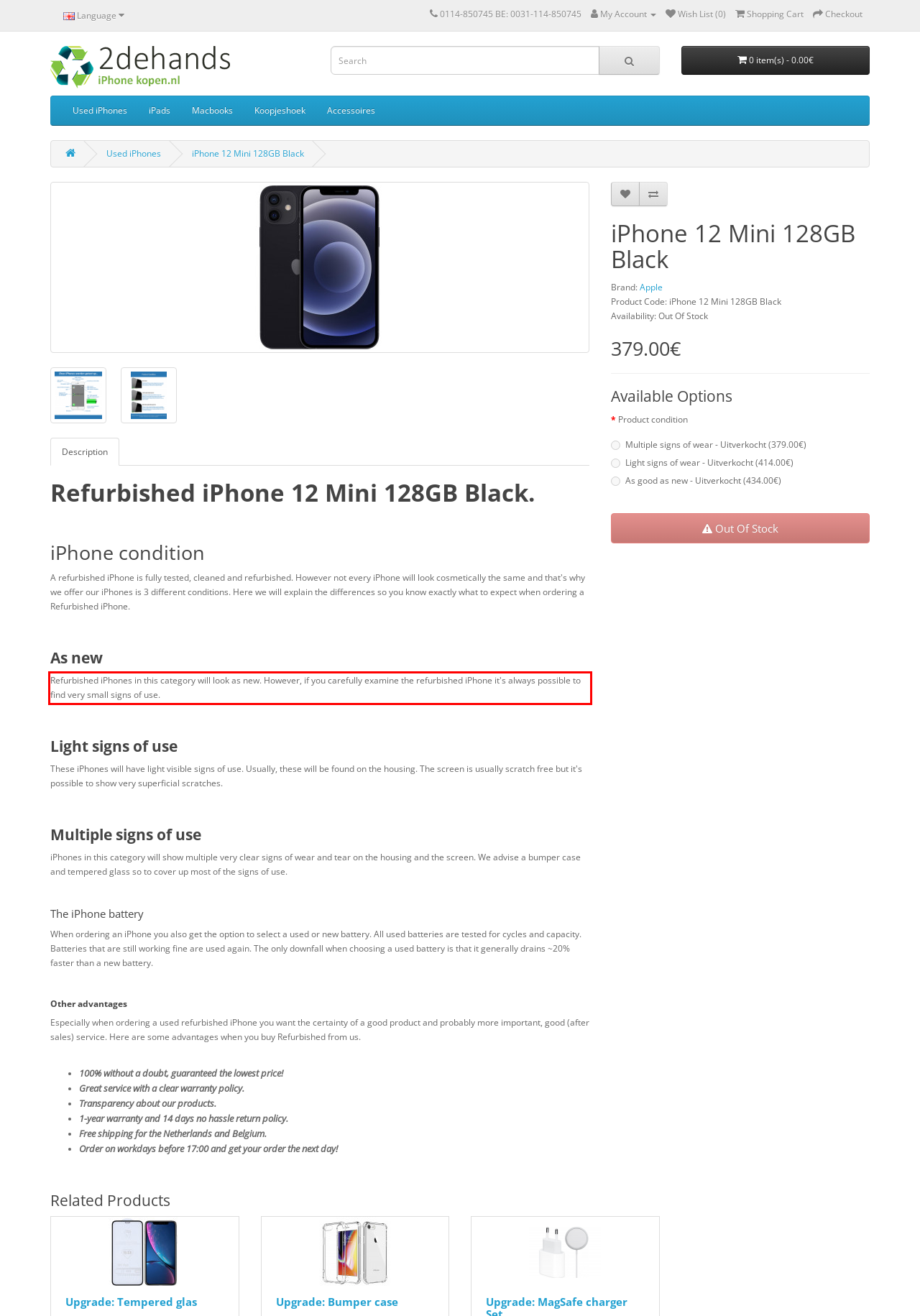Your task is to recognize and extract the text content from the UI element enclosed in the red bounding box on the webpage screenshot.

Refurbished iPhones in this category will look as new. However, if you carefully examine the refurbished iPhone it's always possible to find very small signs of use.